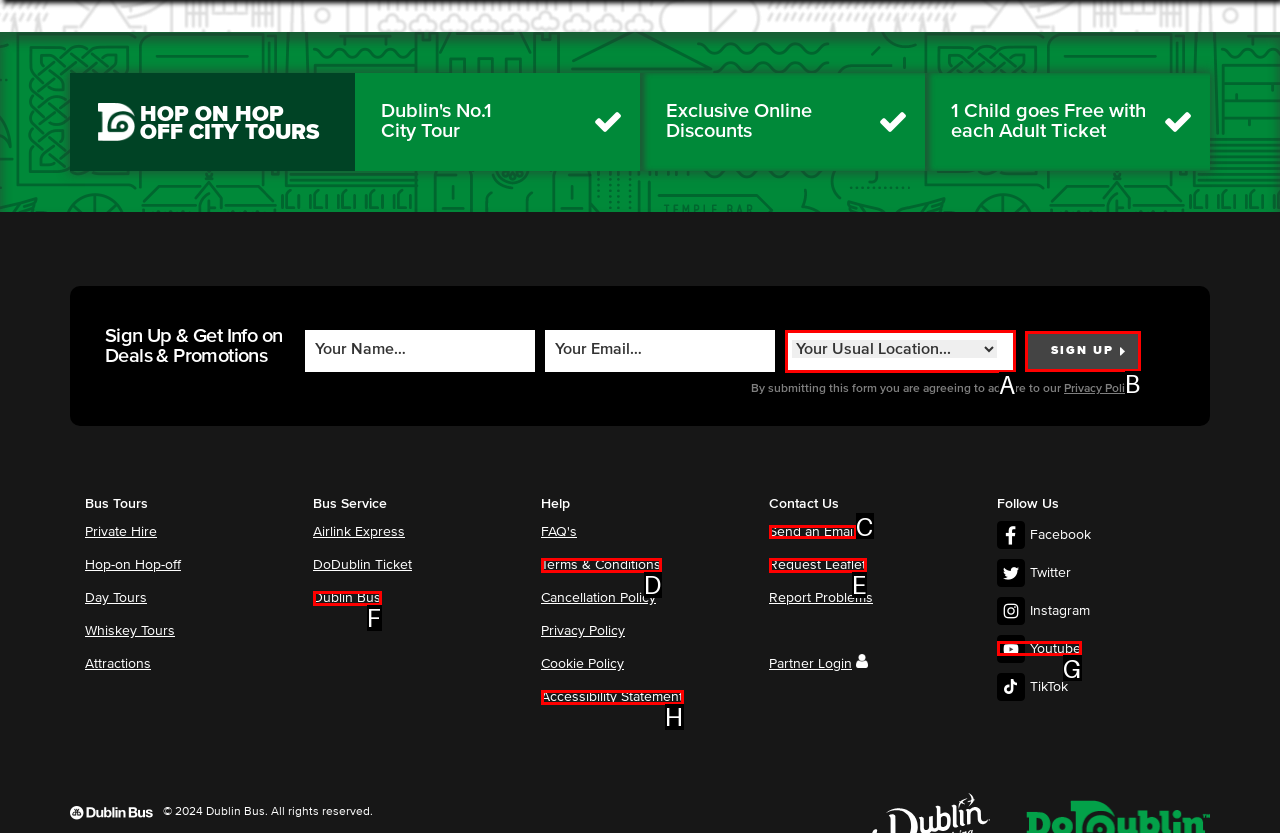What option should I click on to execute the task: Contact us by email? Give the letter from the available choices.

C